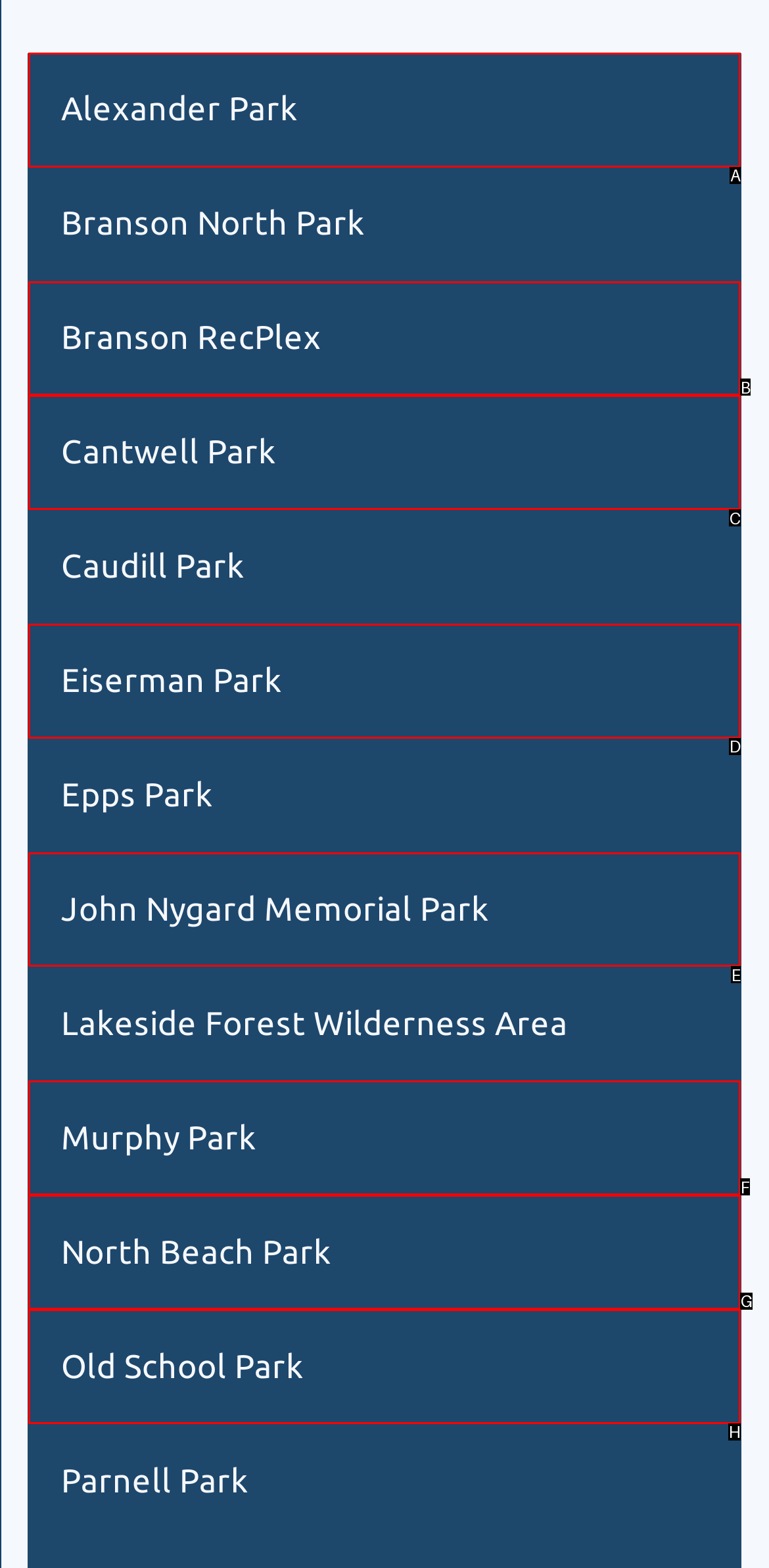Select the appropriate option that fits: North Beach Park
Reply with the letter of the correct choice.

G